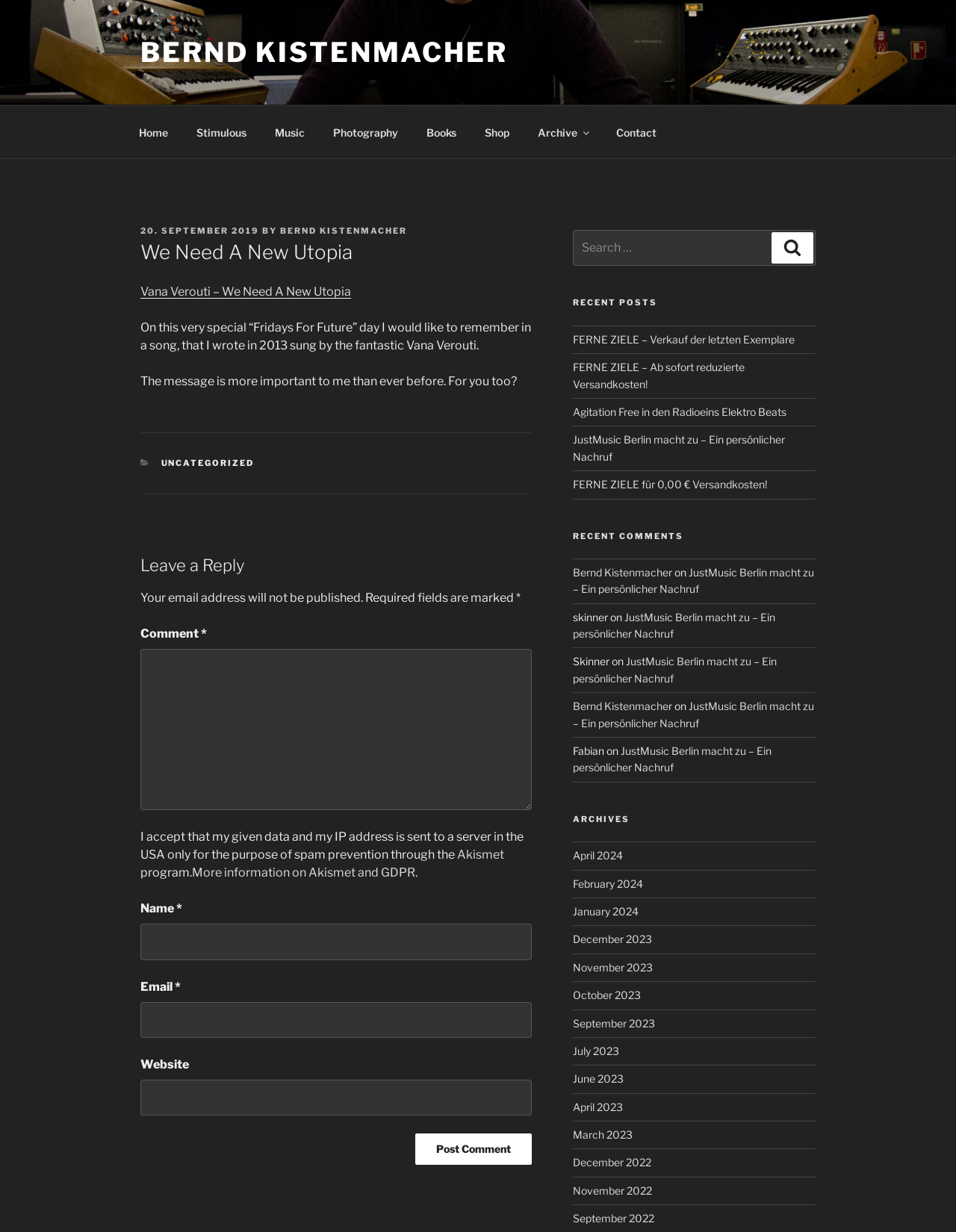Bounding box coordinates are specified in the format (top-left x, top-left y, bottom-right x, bottom-right y). All values are floating point numbers bounded between 0 and 1. Please provide the bounding box coordinate of the region this sentence describes: Reading binary messages

None